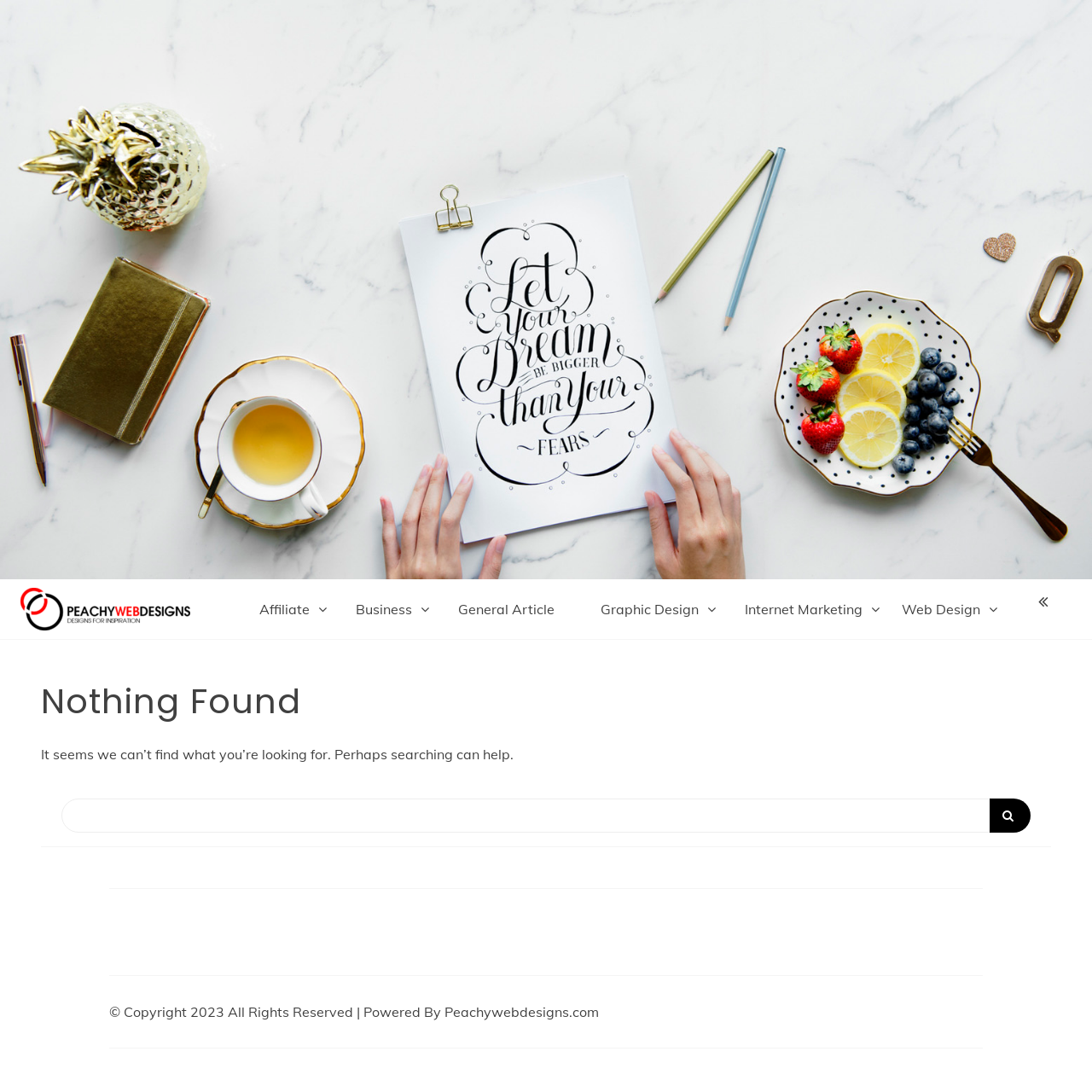How many menu items are there in the top navigation bar?
Use the image to give a comprehensive and detailed response to the question.

The top navigation bar contains 6 menu items, including 'Affiliate', 'Business', 'General Article', 'Graphic Design', 'Internet Marketing', and 'Web Design'.